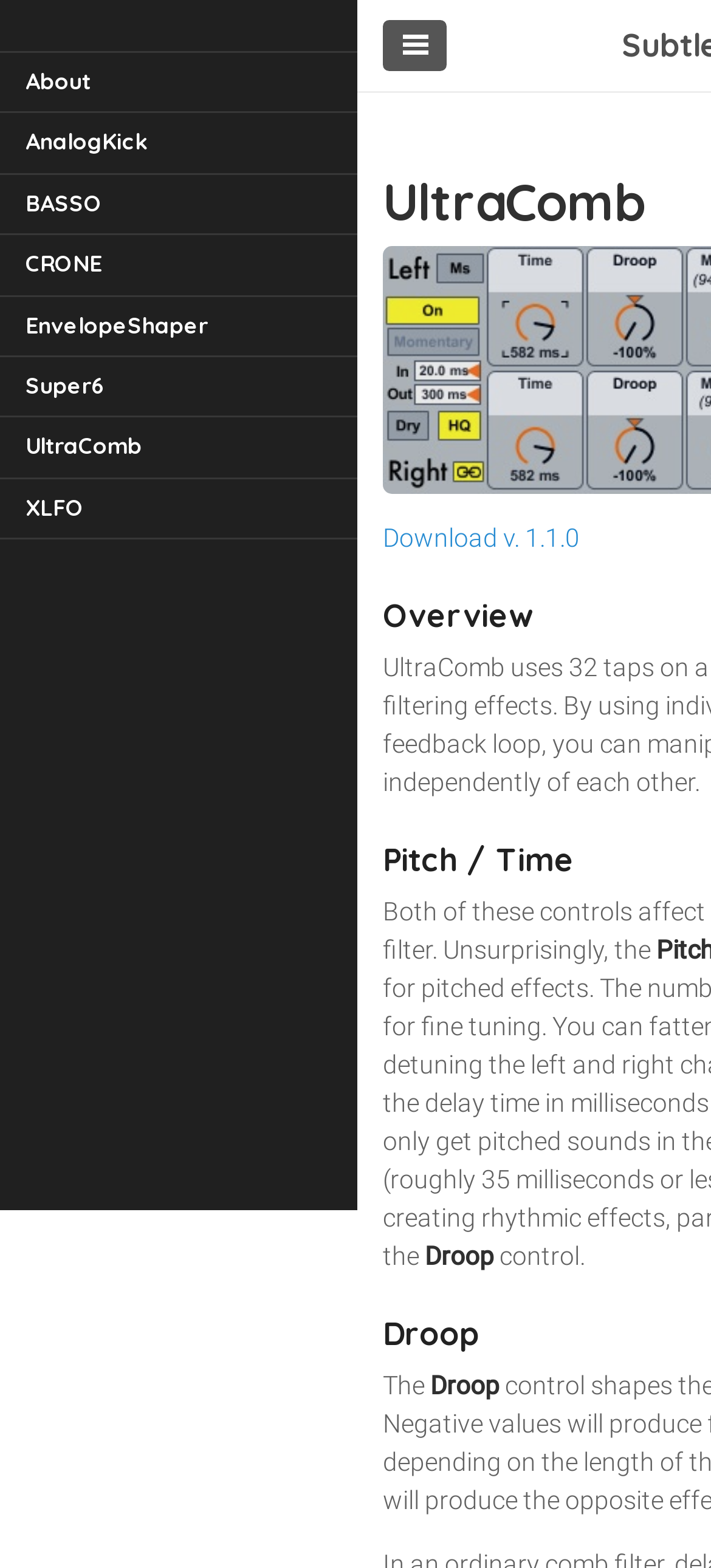From the screenshot, find the bounding box of the UI element matching this description: "Download v. 1.1.0". Supply the bounding box coordinates in the form [left, top, right, bottom], each a float between 0 and 1.

[0.538, 0.334, 0.815, 0.352]